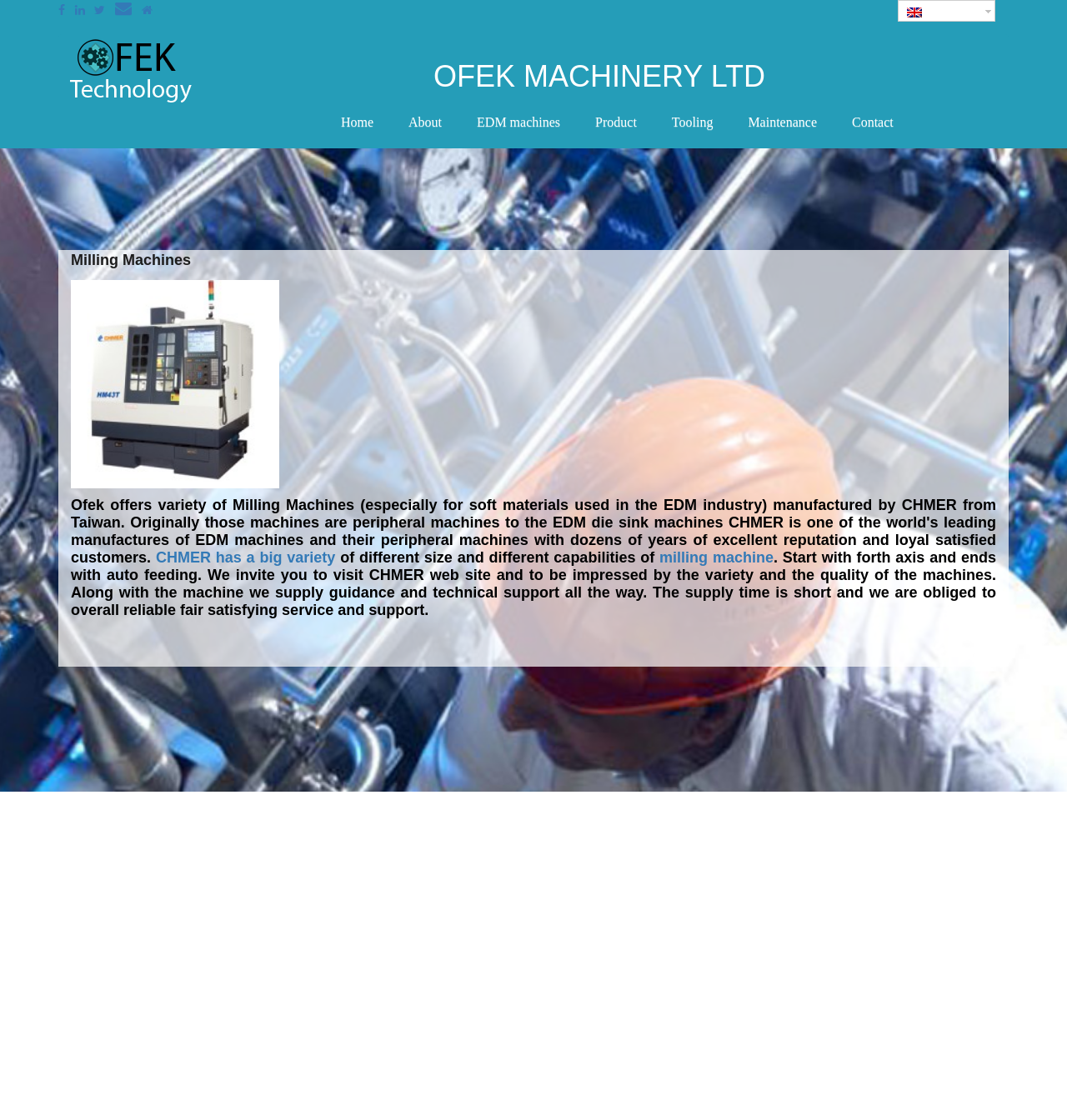Write an extensive caption that covers every aspect of the webpage.

The webpage is about Milling Machines by OFEK MACHINERY LTD. At the top, there are five list markers, likely indicating a navigation menu or a list of categories. Below these markers, there are three images labeled as "Image 02", "Image 03", and "Image 04", which are likely showcasing different milling machines.

To the right of the images, there are several social media links, represented by icons, and a language selection link labeled "en English" with a flag icon. Below these links, the company name "OFEK MACHINERY LTD" is displayed prominently, accompanied by a logo image.

The main content of the webpage is divided into two sections. The first section has a heading "OFEK MACHINERY LTD" and a brief introduction to the company's milling machines. The second section has a series of links to different pages, including "Home", "About", "EDM machines", "Product", "Tooling", "Maintenance", and "Contact".

In the middle of the page, there is a paragraph of text describing the variety of milling machines offered by CHMER, including their capabilities and features. The text also invites visitors to explore the CHMER website and promises guidance, technical support, and reliable service.